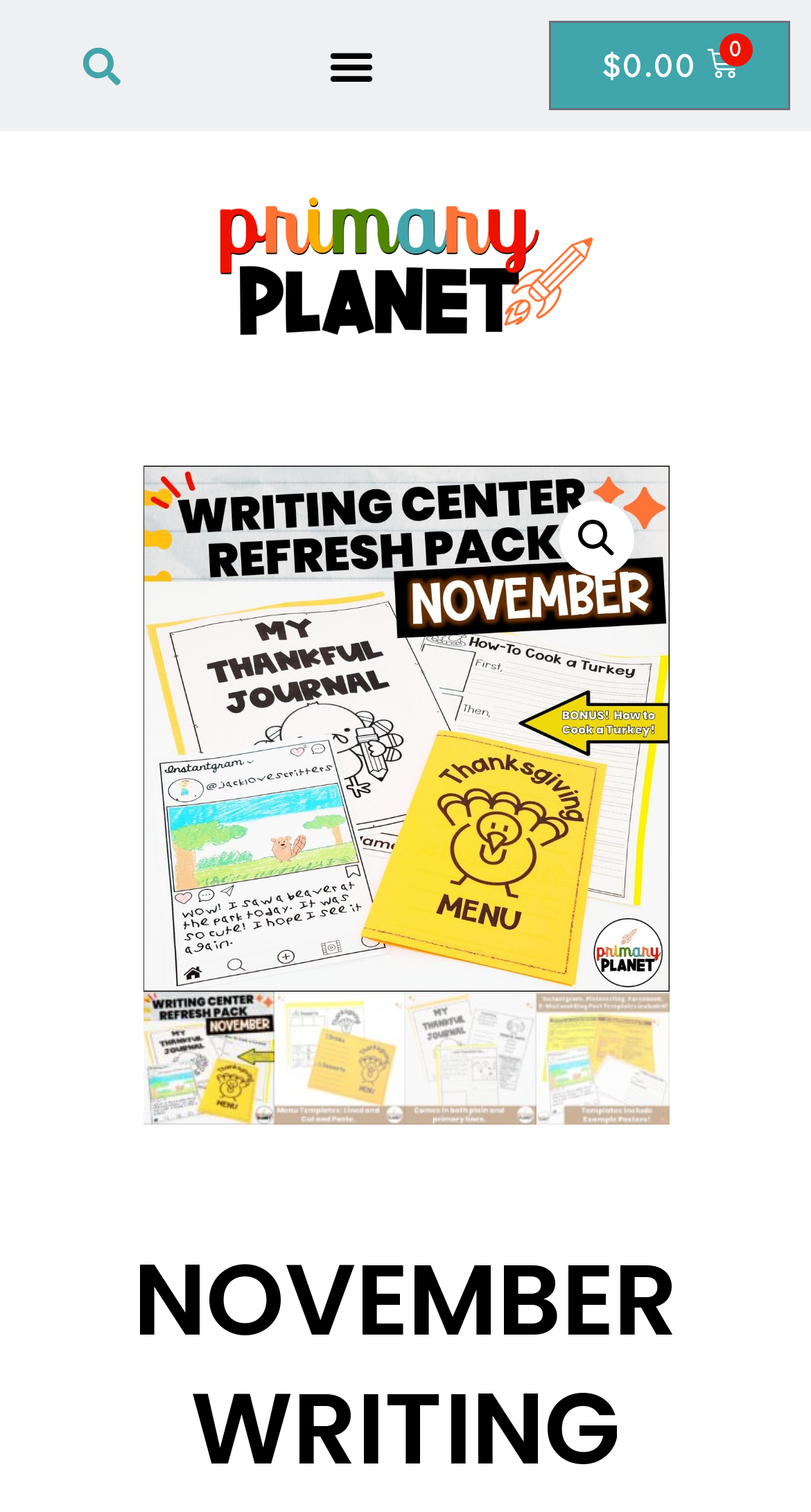Based on the image, provide a detailed response to the question:
What is the name of the social media template shown?

The webpage displays an image of social media templates with example posters, and one of the templates is labeled as 'Instantgram'.